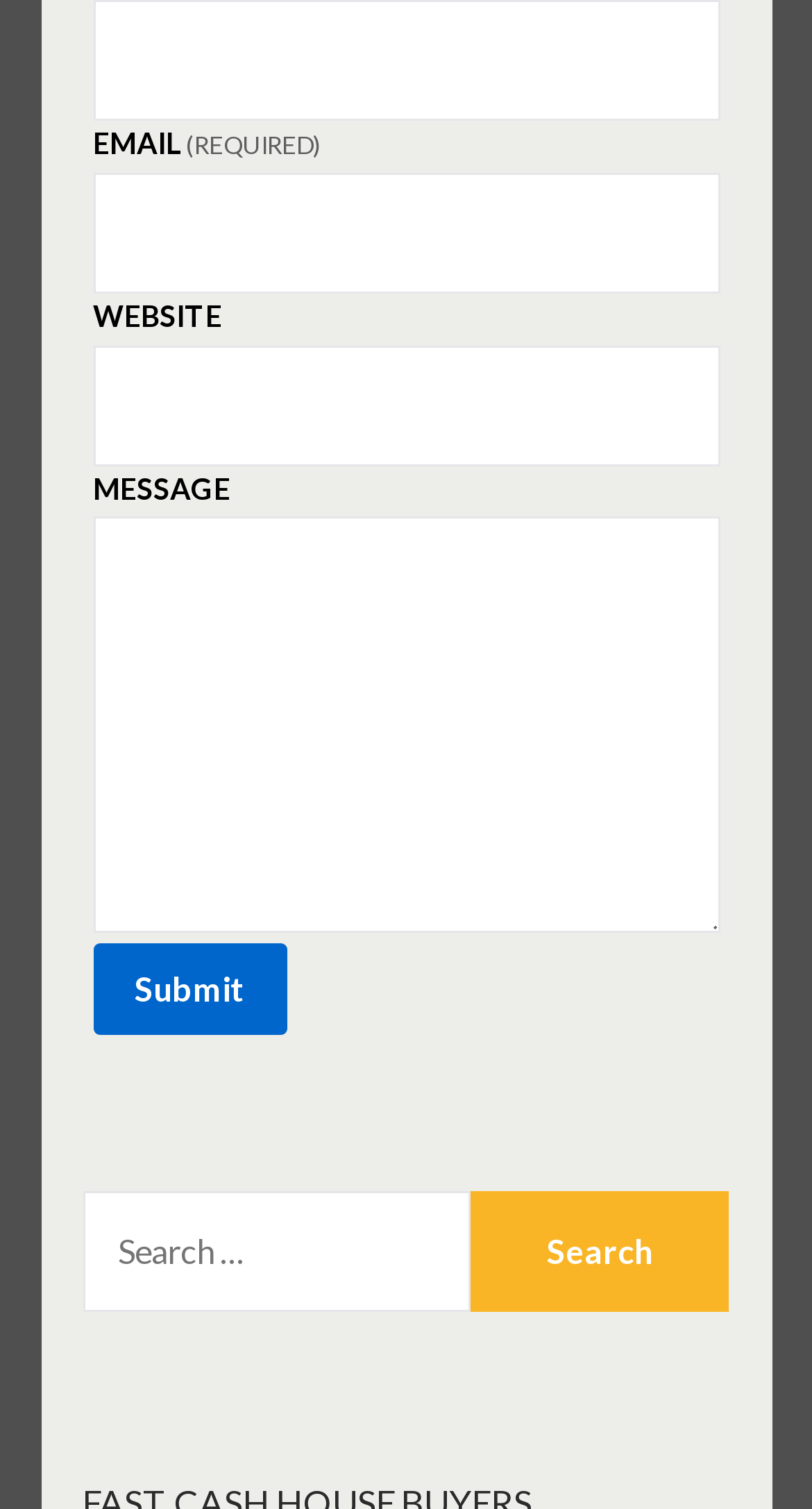What is the relative position of the 'Search' button?
Refer to the image and answer the question using a single word or phrase.

Below the searchbox